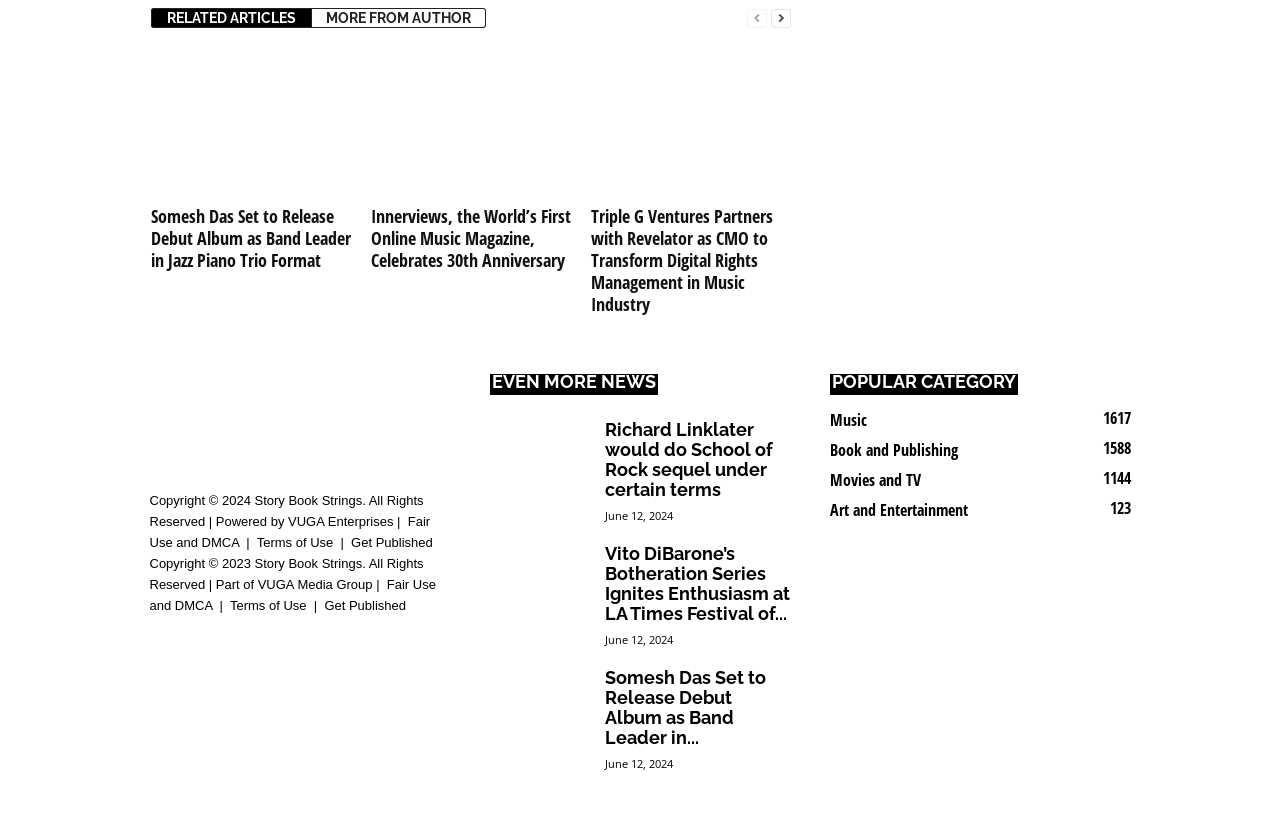Please locate the UI element described by "Fair Use and DMCA" and provide its bounding box coordinates.

[0.117, 0.693, 0.341, 0.736]